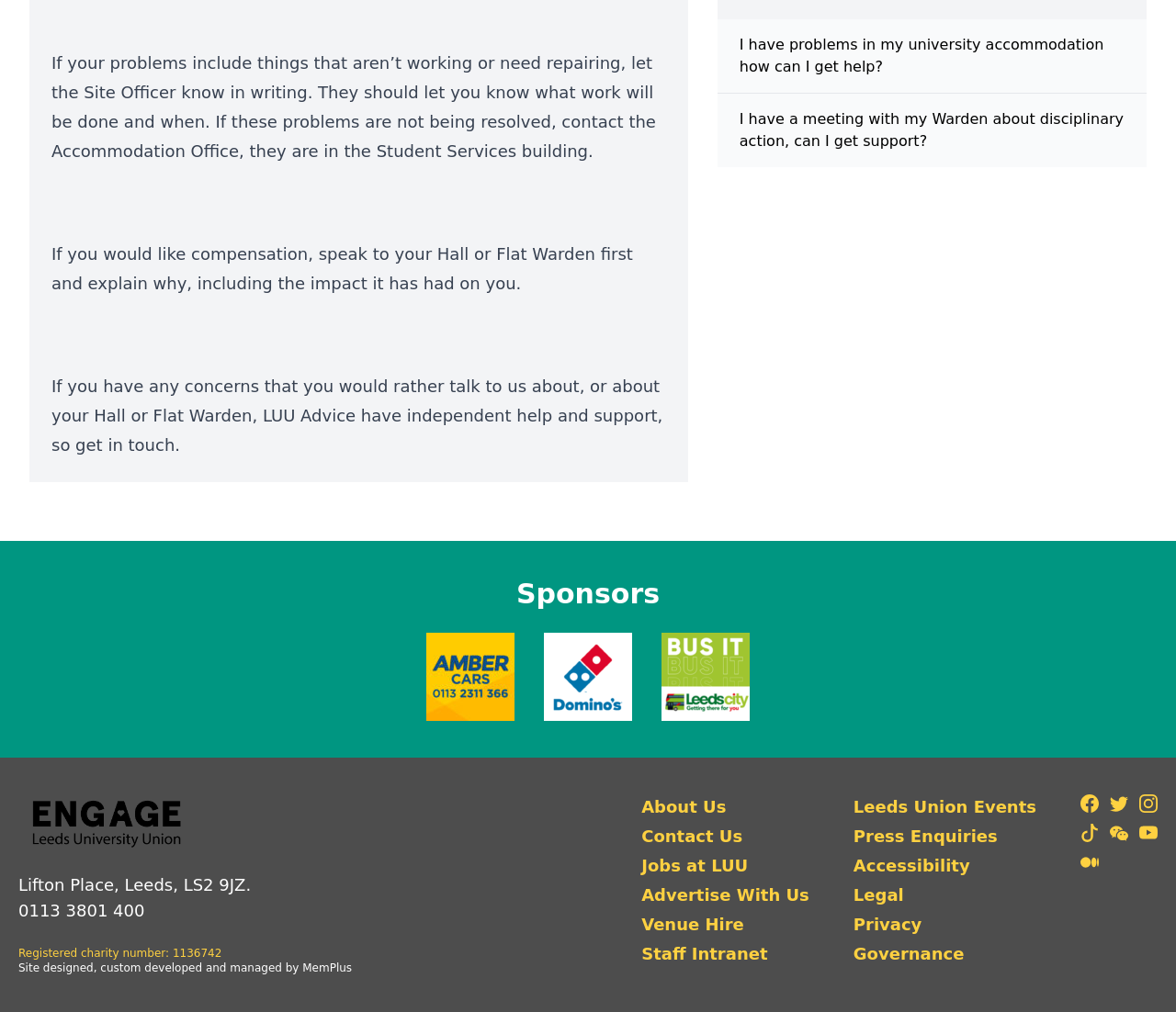Predict the bounding box of the UI element based on the description: "Privacy". The coordinates should be four float numbers between 0 and 1, formatted as [left, top, right, bottom].

[0.726, 0.901, 0.881, 0.926]